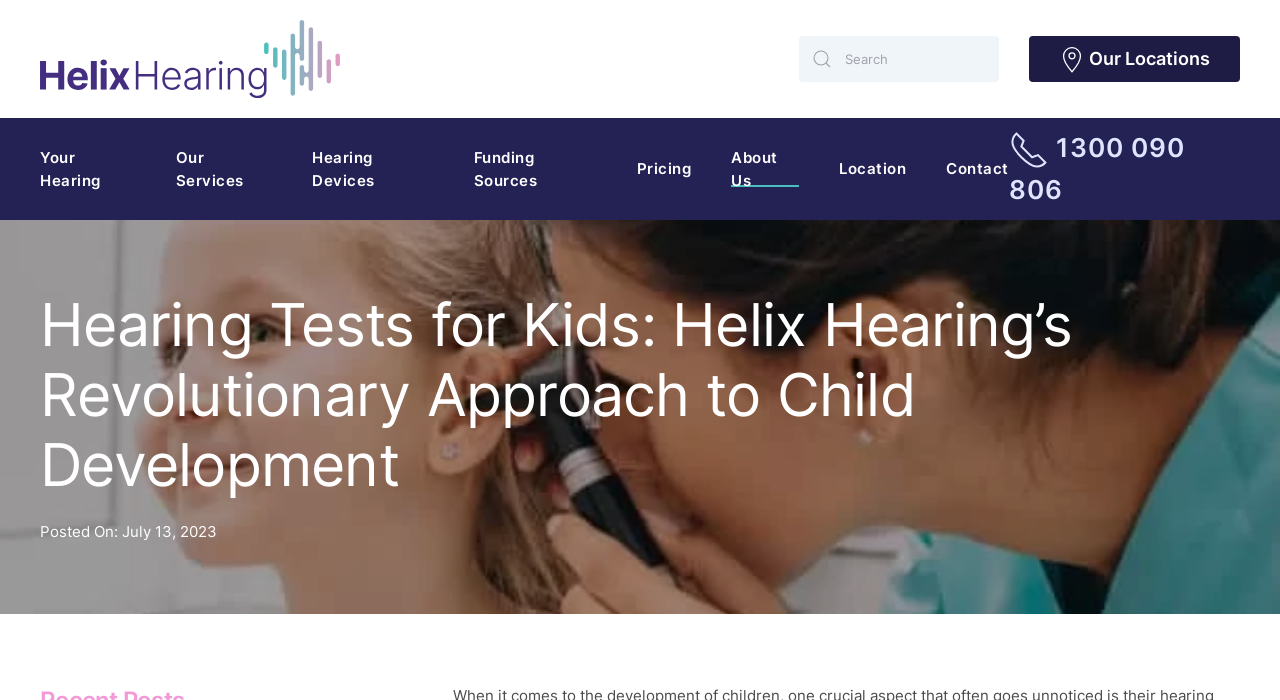When was the content on this webpage last updated? Refer to the image and provide a one-word or short phrase answer.

July 13, 2023